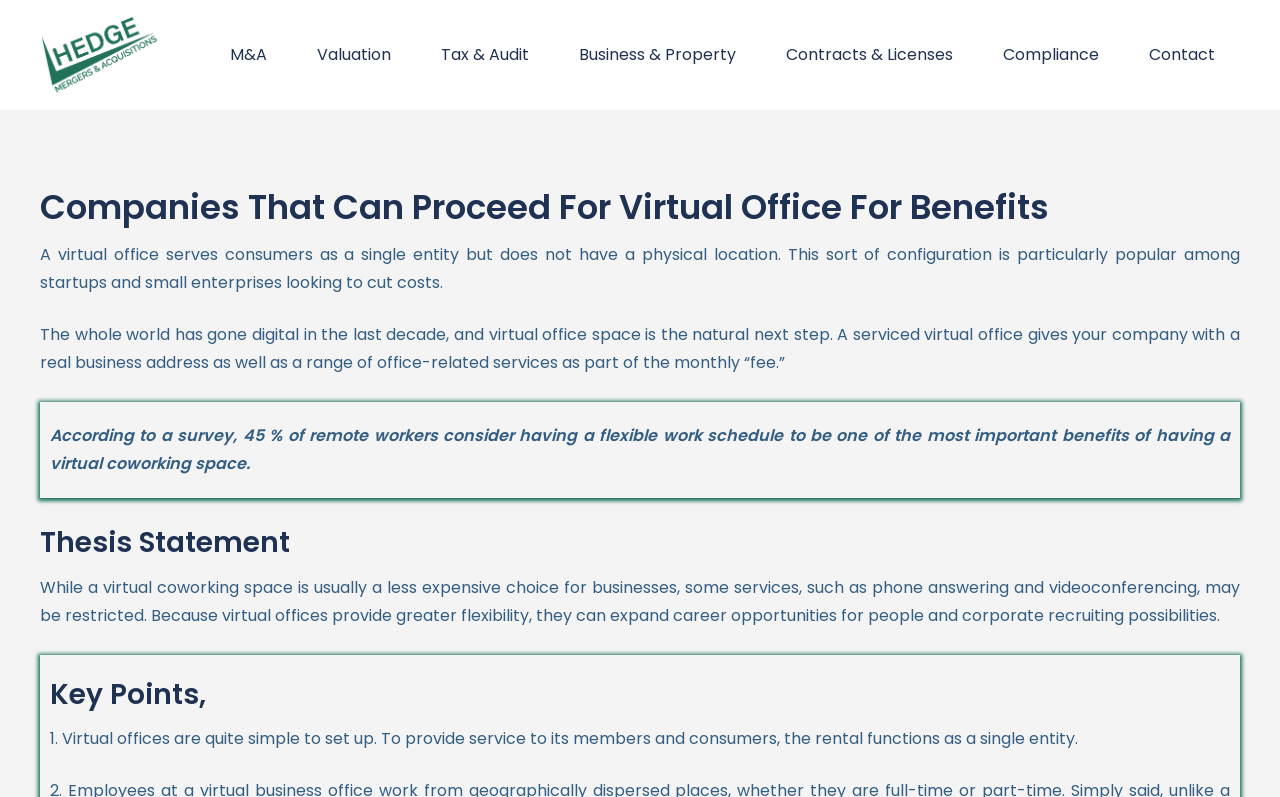Provide your answer to the question using just one word or phrase: What is a virtual office?

A single entity without physical location